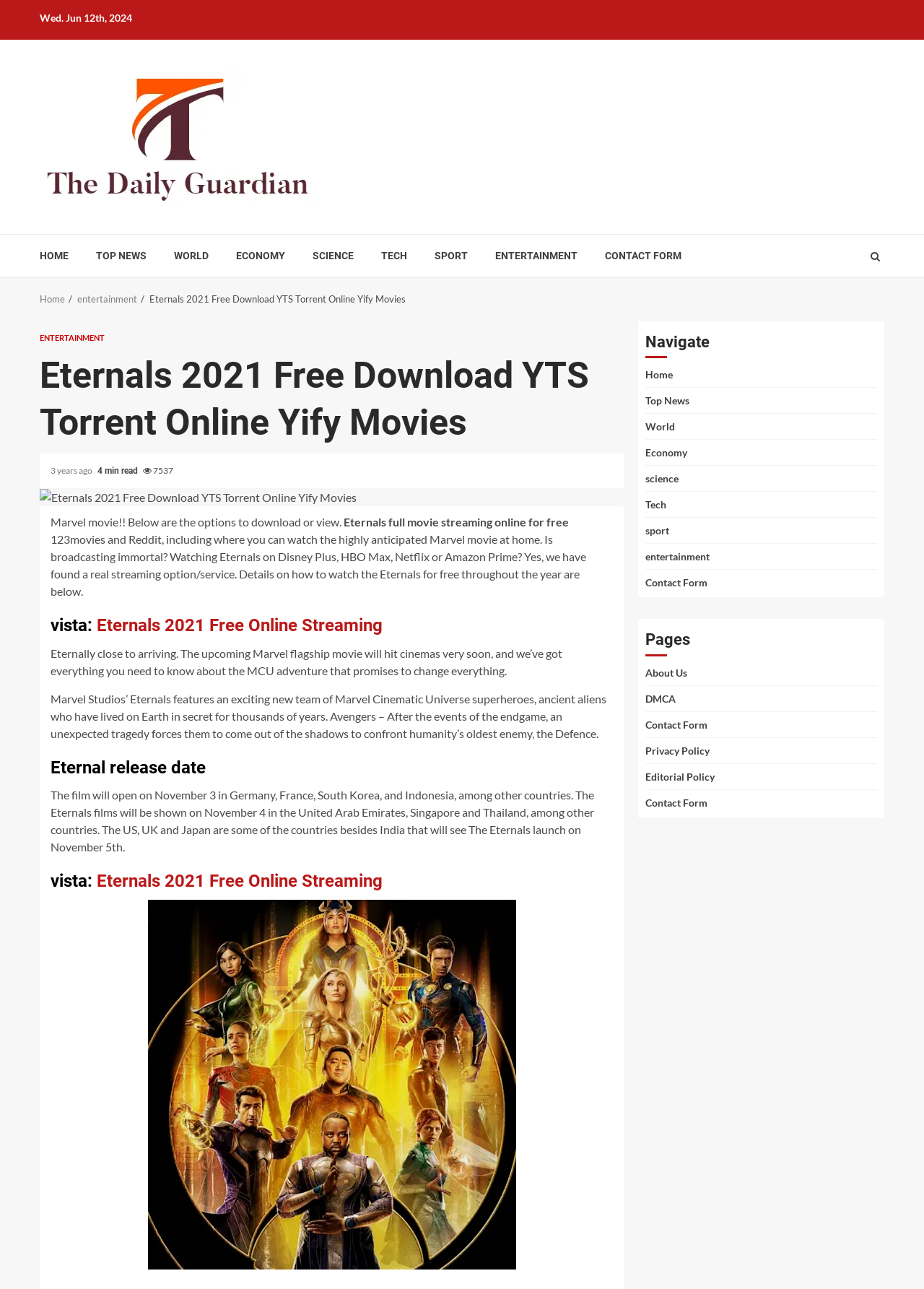Show the bounding box coordinates of the region that should be clicked to follow the instruction: "Read the 'Eternals full movie streaming online for free' article."

[0.372, 0.4, 0.616, 0.41]